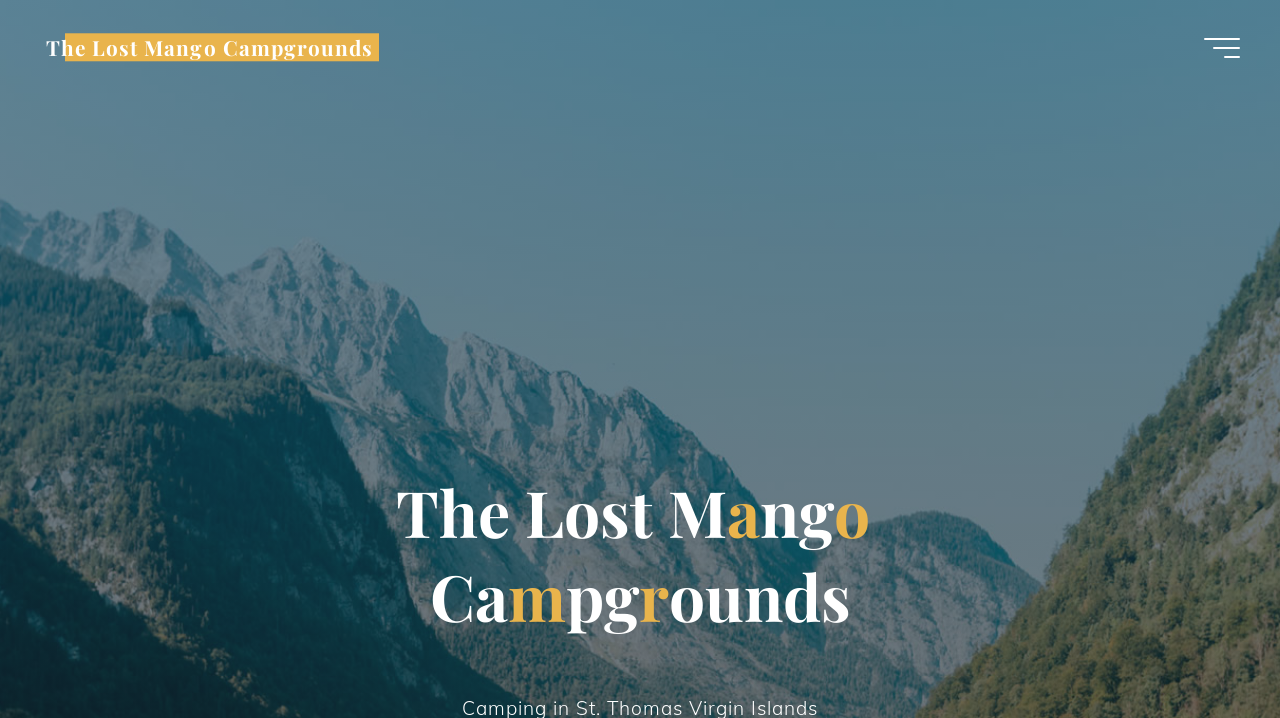Provide a brief response in the form of a single word or phrase:
How many words are in the campgrounds' name?

5